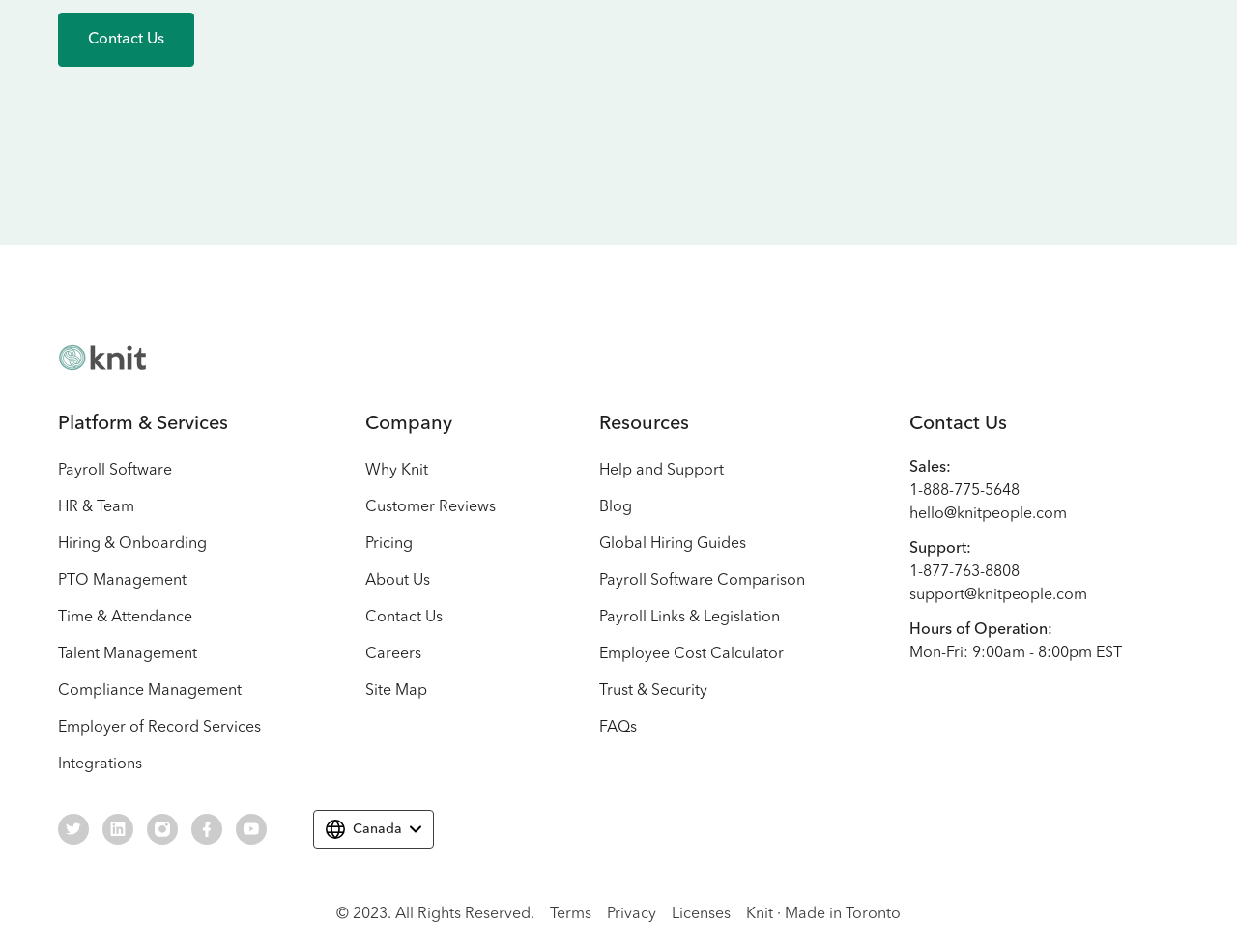What services does the company offer?
Give a single word or phrase as your answer by examining the image.

HR, Payroll, etc.